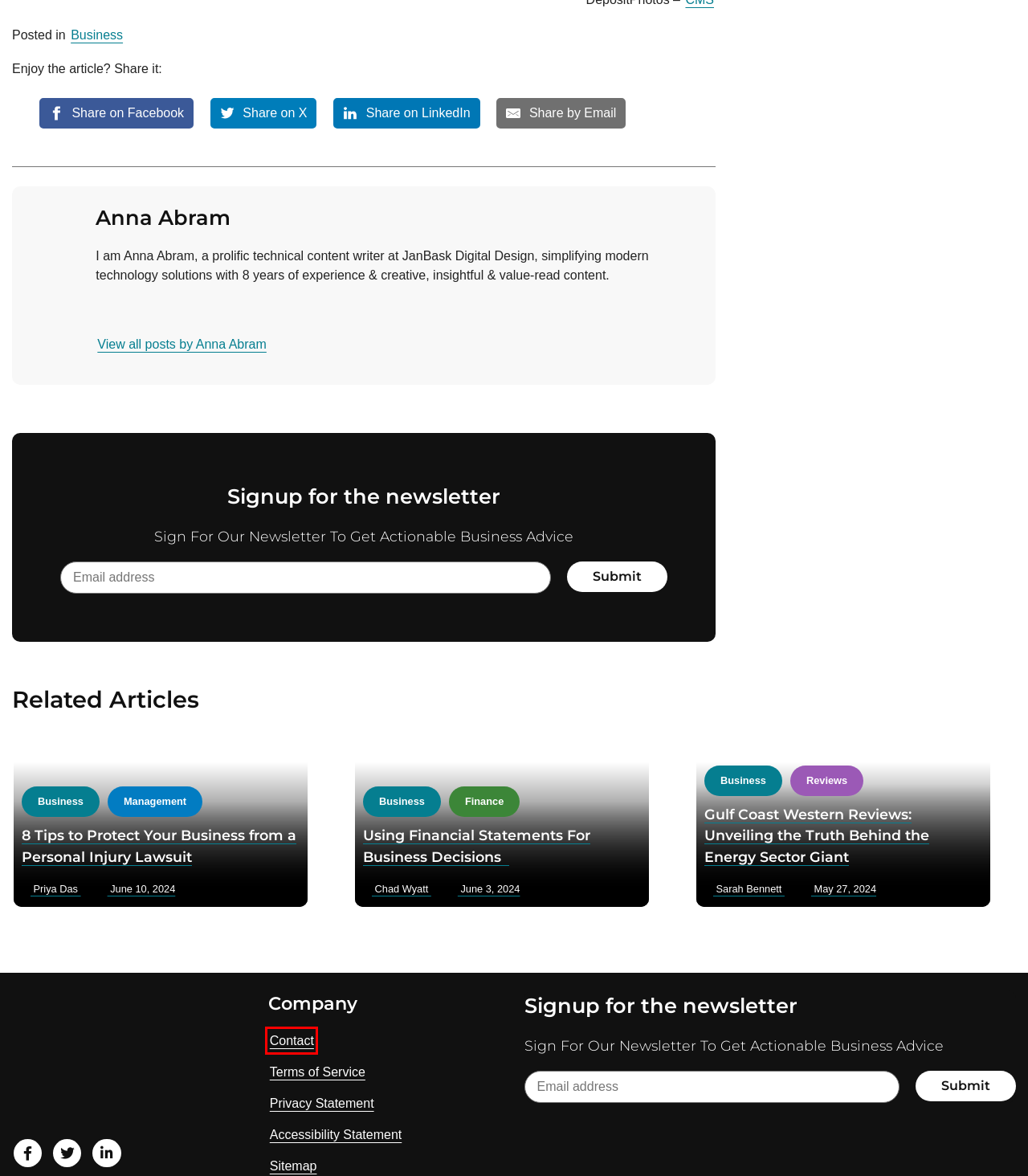You are presented with a screenshot of a webpage containing a red bounding box around an element. Determine which webpage description best describes the new webpage after clicking on the highlighted element. Here are the candidates:
A. Gulf Coast Western Reviews: Unveiling the Truth Behind the Energy Sector Giant - Tweak Your Biz
B. Privacy Statement - Tweak Your Biz
C. 8 Tips to Protect Your Business from a Personal Injury Lawsuit - Tweak Your Biz
D. Terms of Service - Tweak Your Biz
E. Accessibility Statement - Tweak Your Biz
F. Contact - Tweak Your Biz
G. Why do You Need to Transform Your HTML Site into WordPress?
H. Using Financial Statements For Business Decisions   - Tweak Your Biz

F